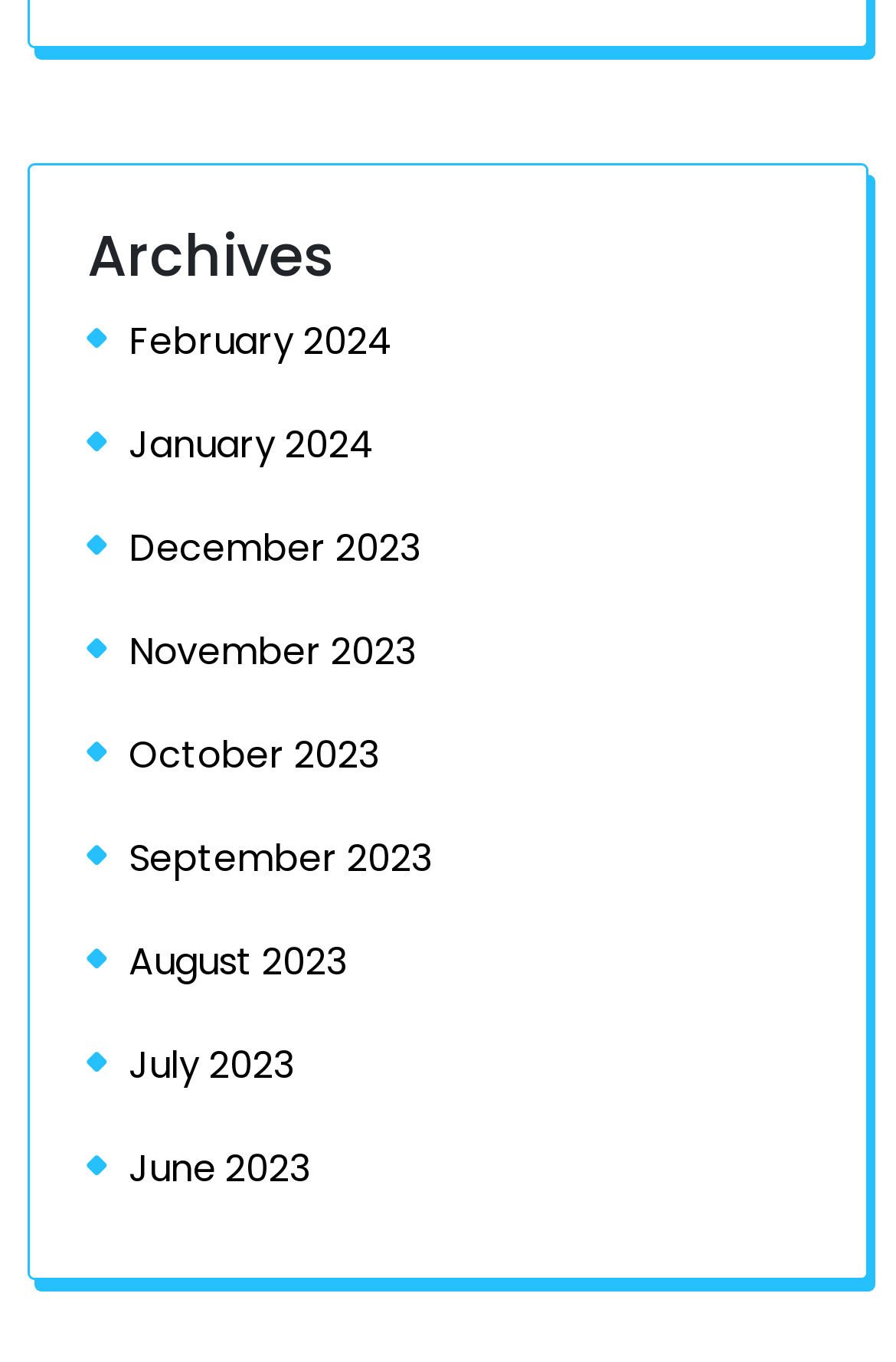Provide a short, one-word or phrase answer to the question below:
How many characters are in the text of the first link?

14